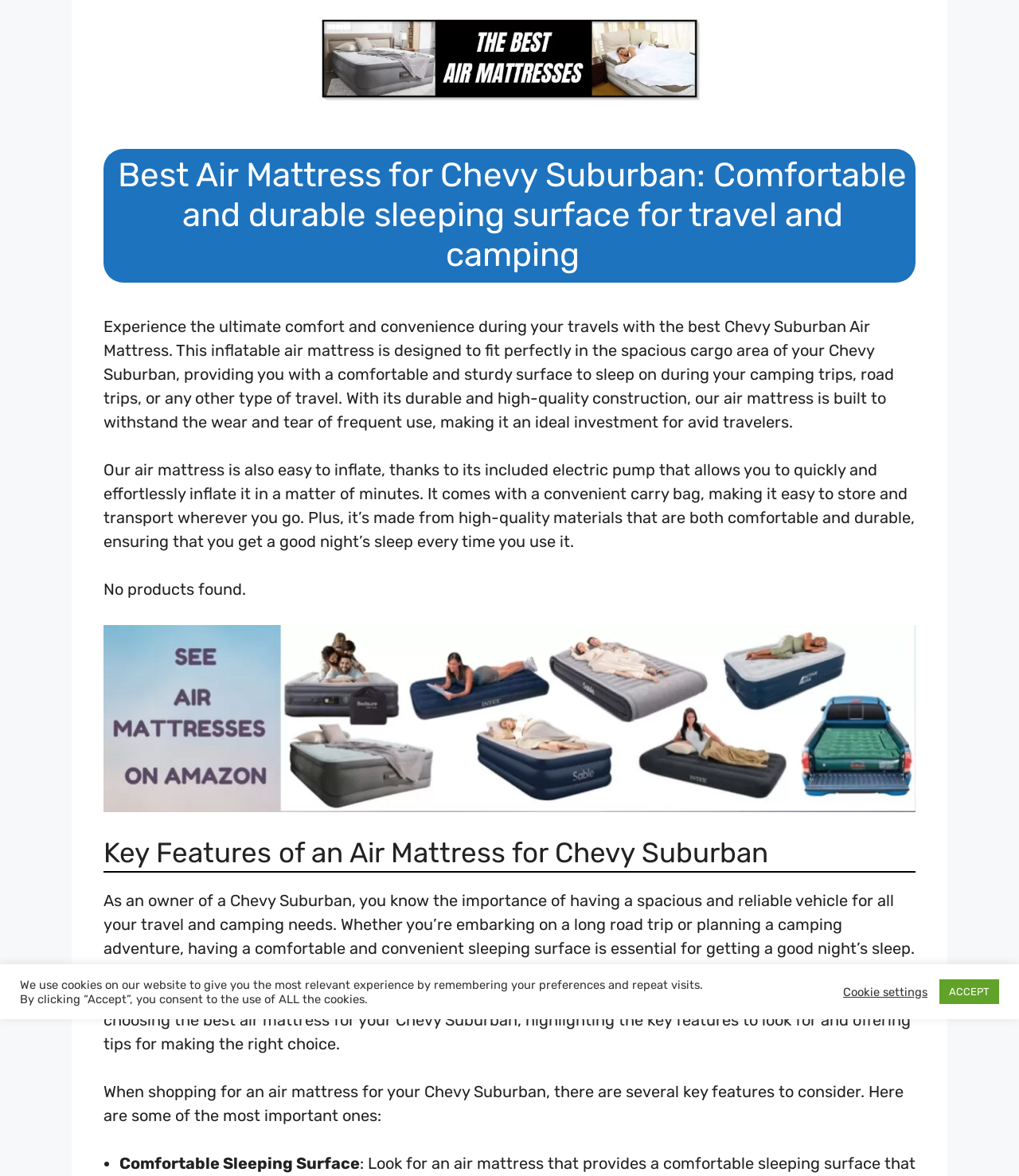Please analyze the image and give a detailed answer to the question:
What is the content of the figure?

The figure on the webpage appears to be an image of the air mattress, which is likely used to illustrate the product and its features.